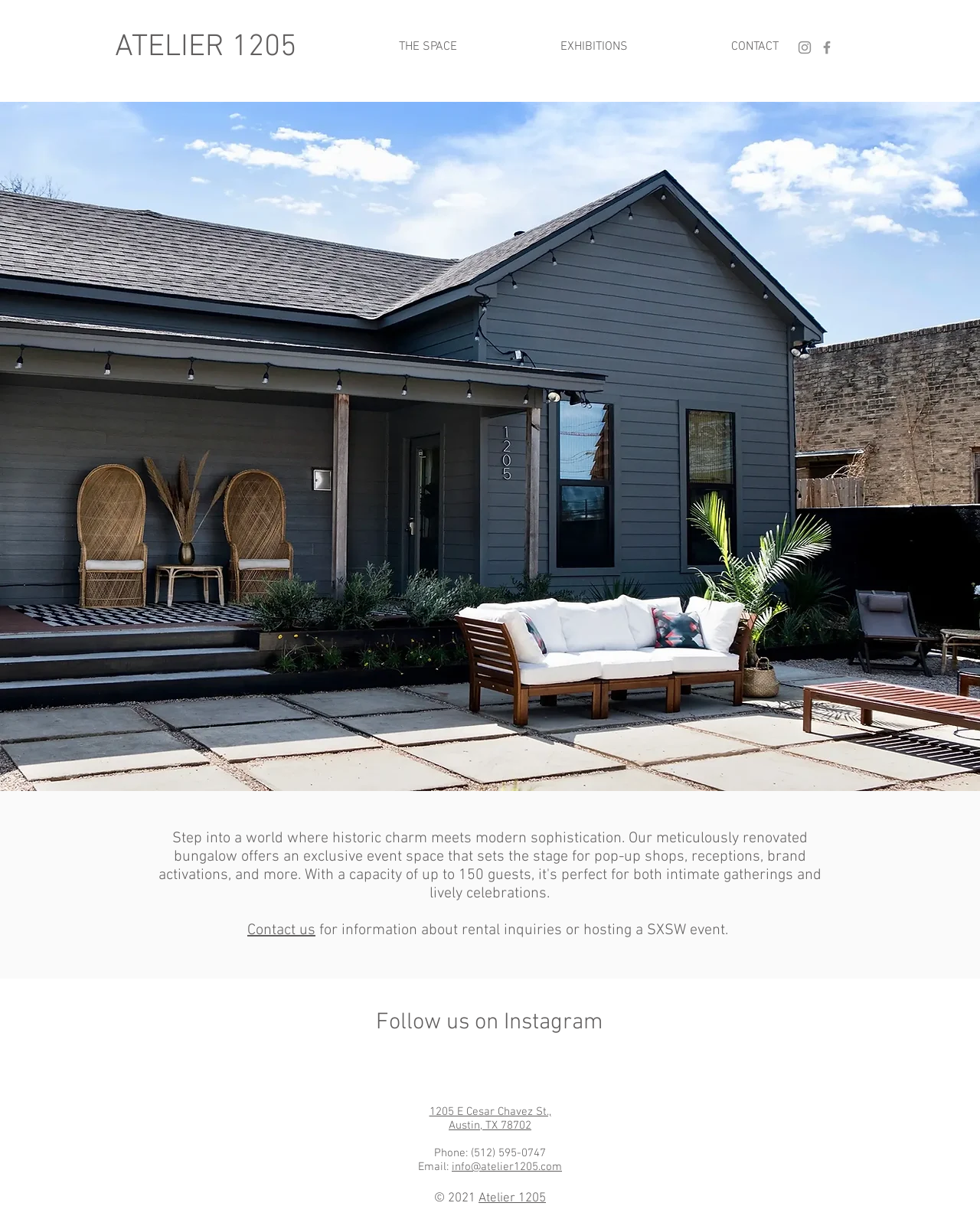Determine the bounding box coordinates in the format (top-left x, top-left y, bottom-right x, bottom-right y). Ensure all values are floating point numbers between 0 and 1. Identify the bounding box of the UI element described by: info@atelier1205.com

[0.461, 0.944, 0.573, 0.955]